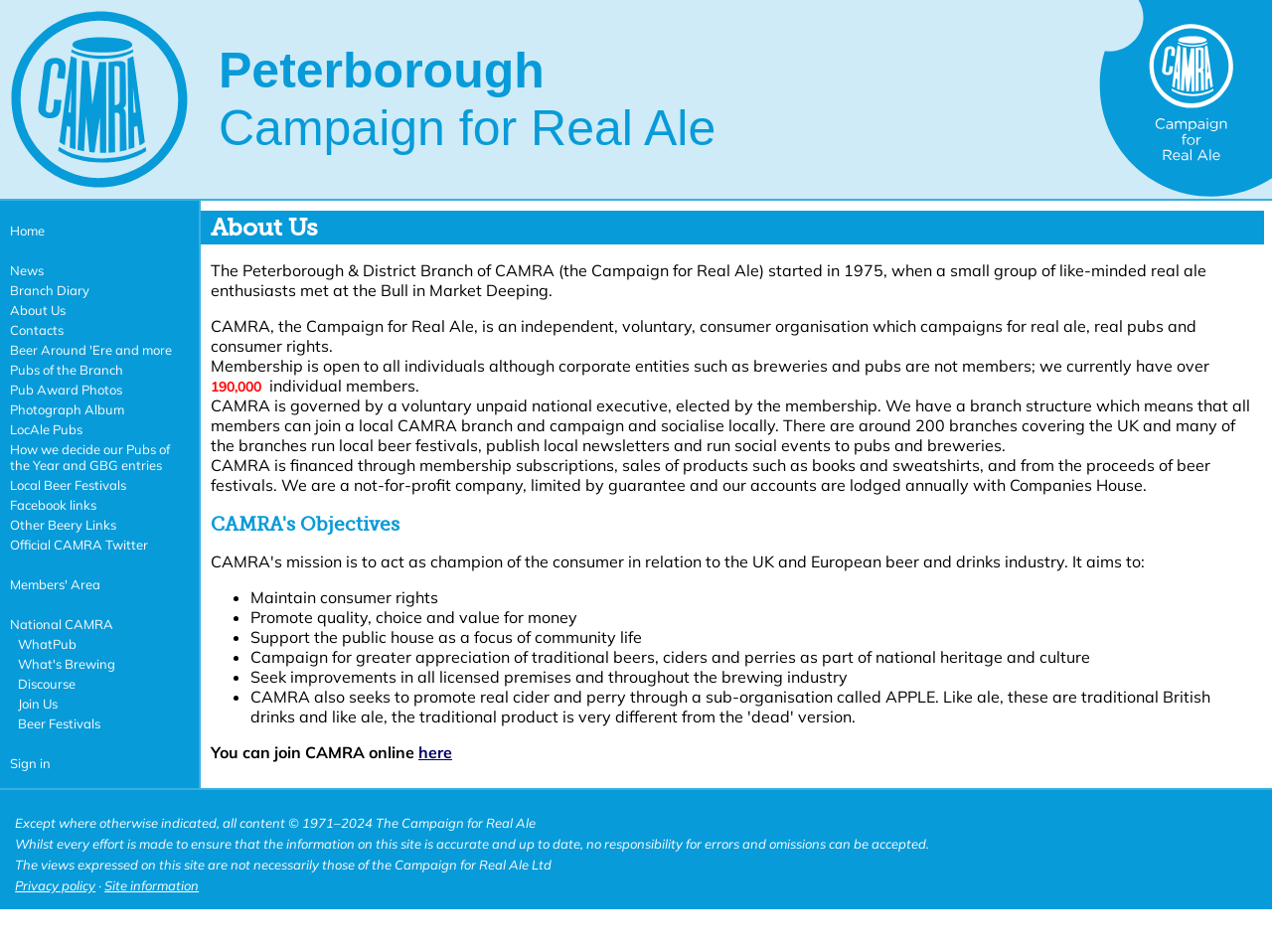Specify the bounding box coordinates of the area to click in order to follow the given instruction: "Click on the 'Home' link."

[0.006, 0.232, 0.15, 0.253]